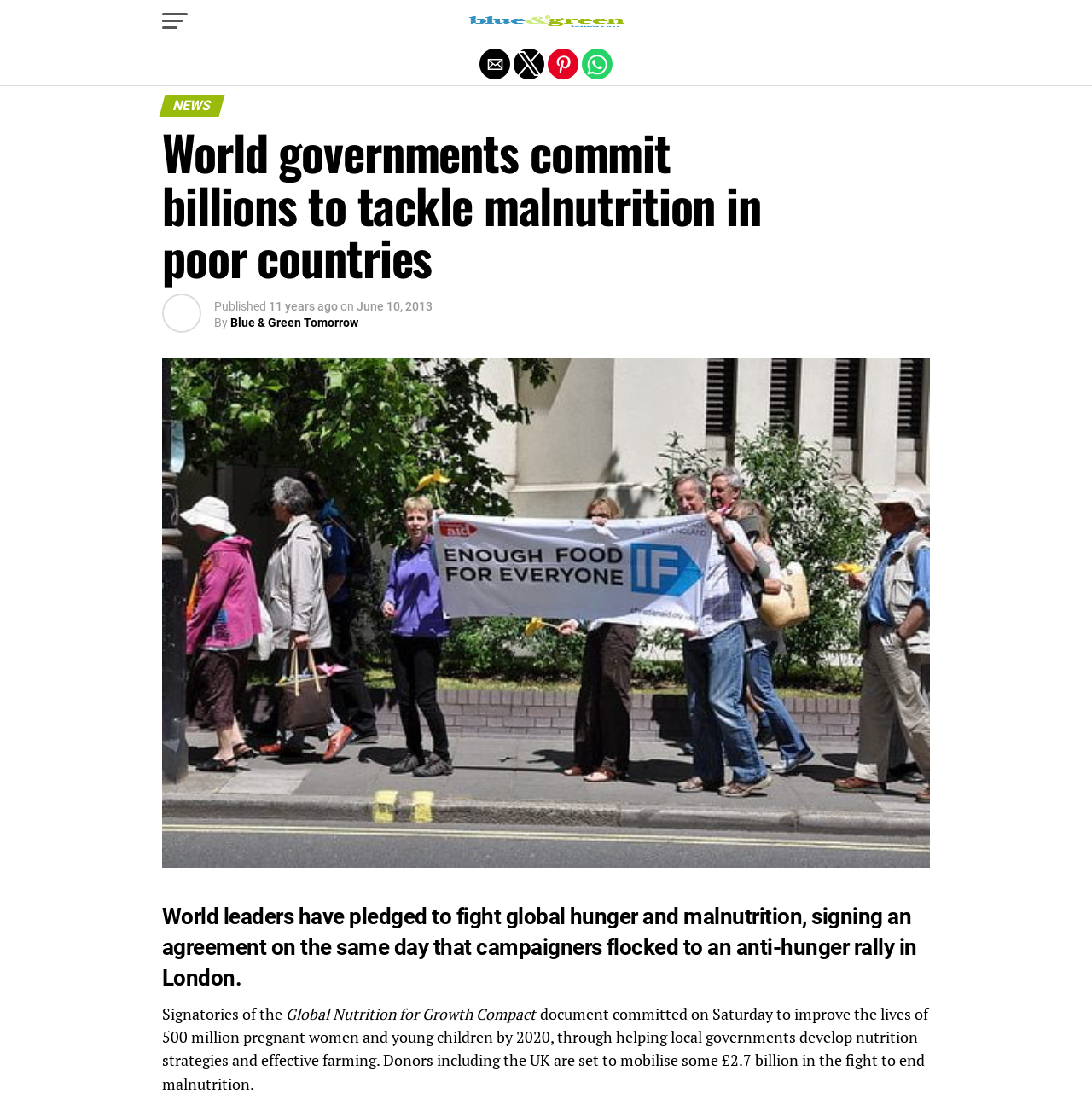Select the bounding box coordinates of the element I need to click to carry out the following instruction: "Read the 'NEWS' section".

[0.148, 0.085, 0.852, 0.105]